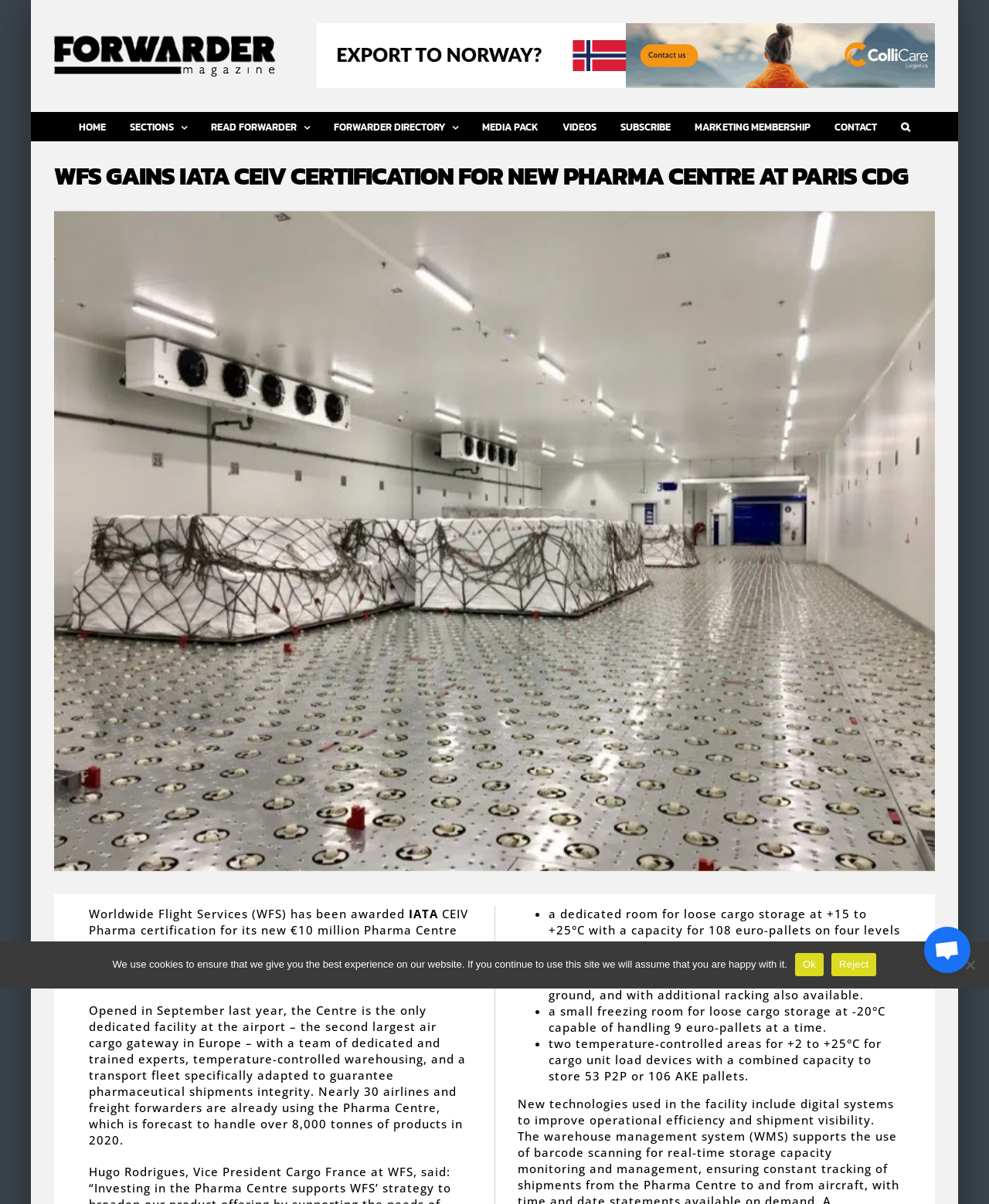What is the name of the airport where the Pharma Centre is located?
Refer to the screenshot and respond with a concise word or phrase.

Paris Charles de Gaulle Airport